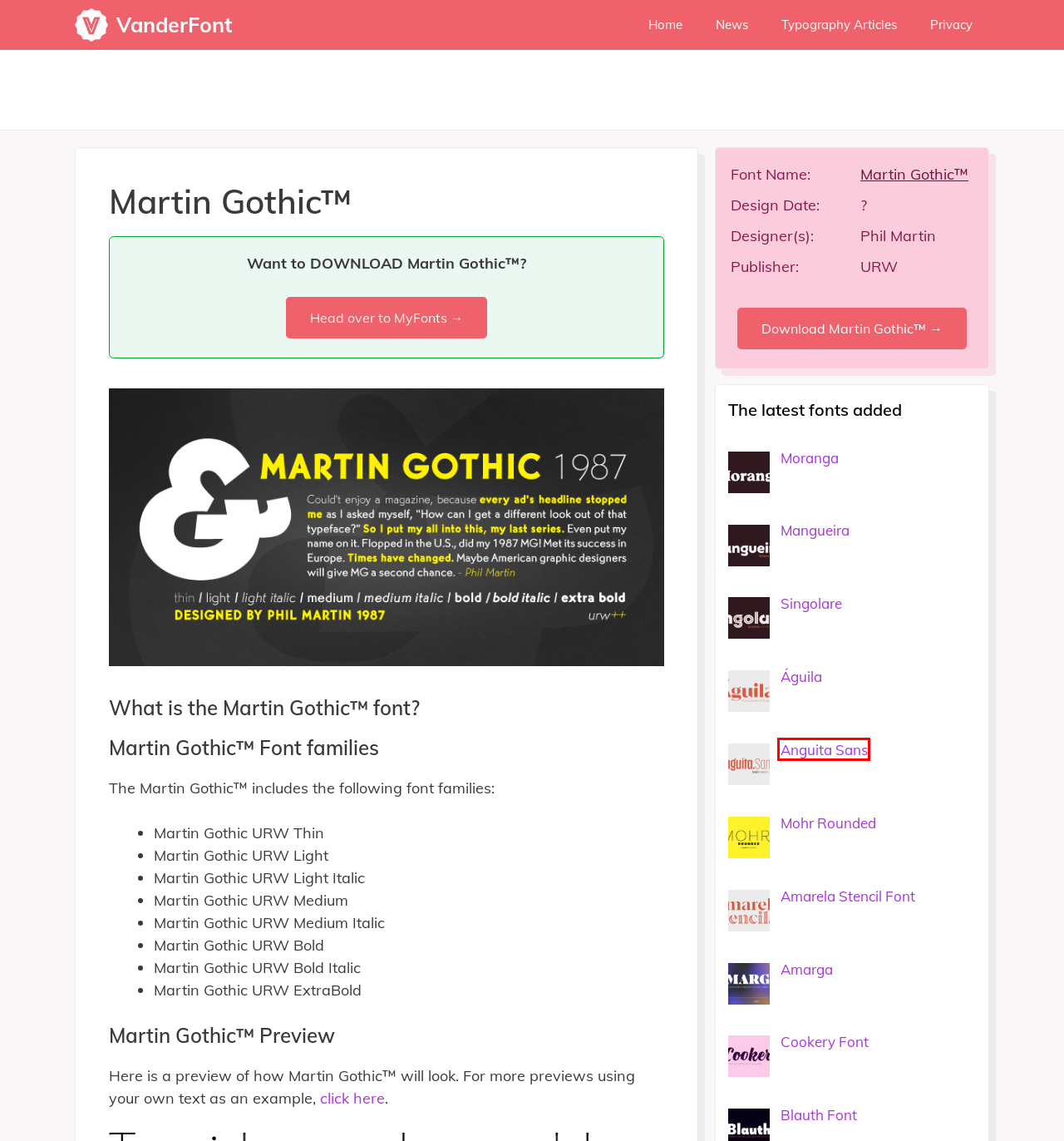With the provided screenshot showing a webpage and a red bounding box, determine which webpage description best fits the new page that appears after clicking the element inside the red box. Here are the options:
A. Singolare Font Download - VanderFont
B. Privacy - VanderFont
C. Amarga - Download Font - VanderFont
D. Anguita Sans - Download Font - VanderFont
E. Find The Perfect Font | Search All Fonts Now
F. Mangueira - Download Font - VanderFont
G. Martin Gothic Font | Webfont & Desktop | MyFonts
H. Typography Articles Archives - VanderFont

D